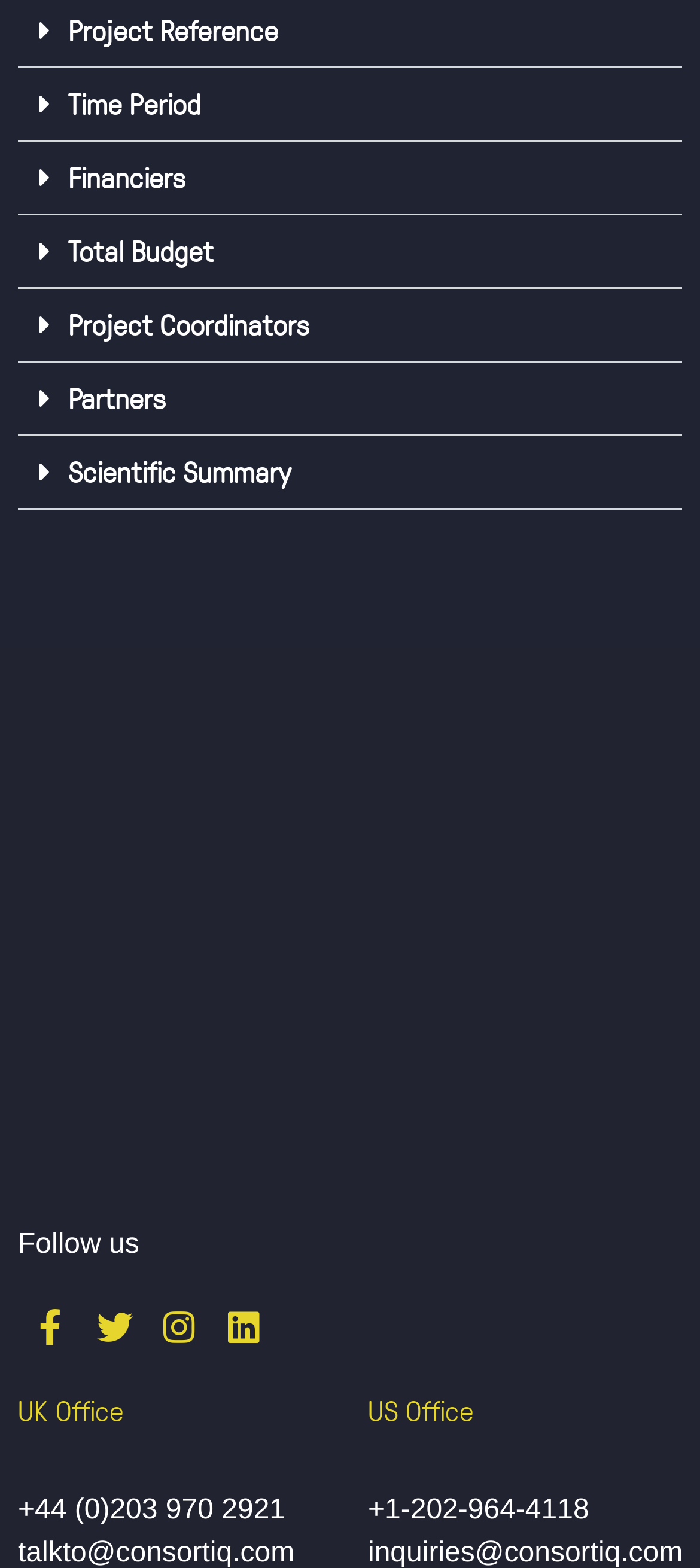Locate the bounding box coordinates of the segment that needs to be clicked to meet this instruction: "Click on Follow us".

[0.026, 0.785, 0.974, 0.804]